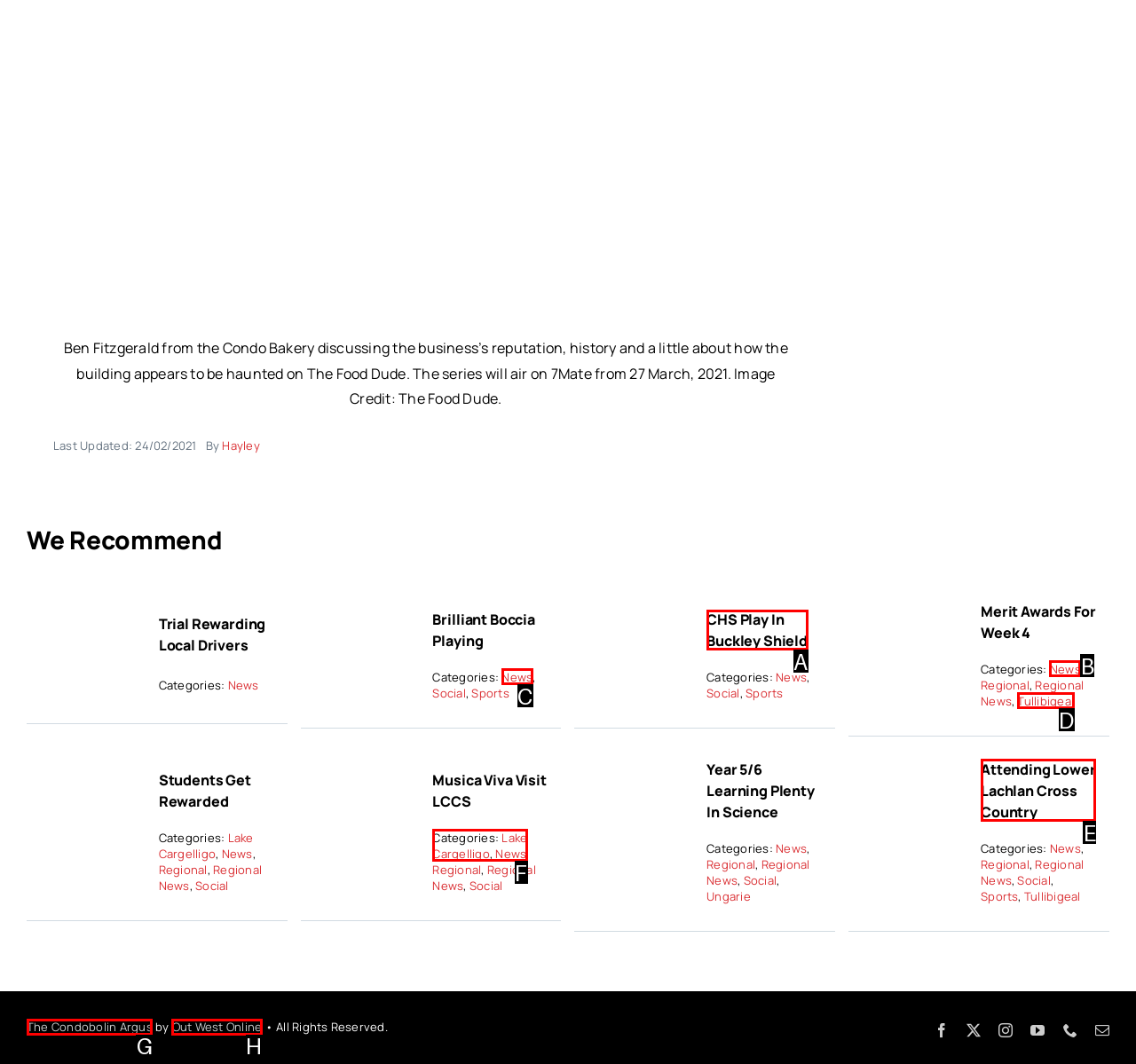Determine which HTML element should be clicked for this task: Learn about CHS Play In Buckley Shield
Provide the option's letter from the available choices.

A